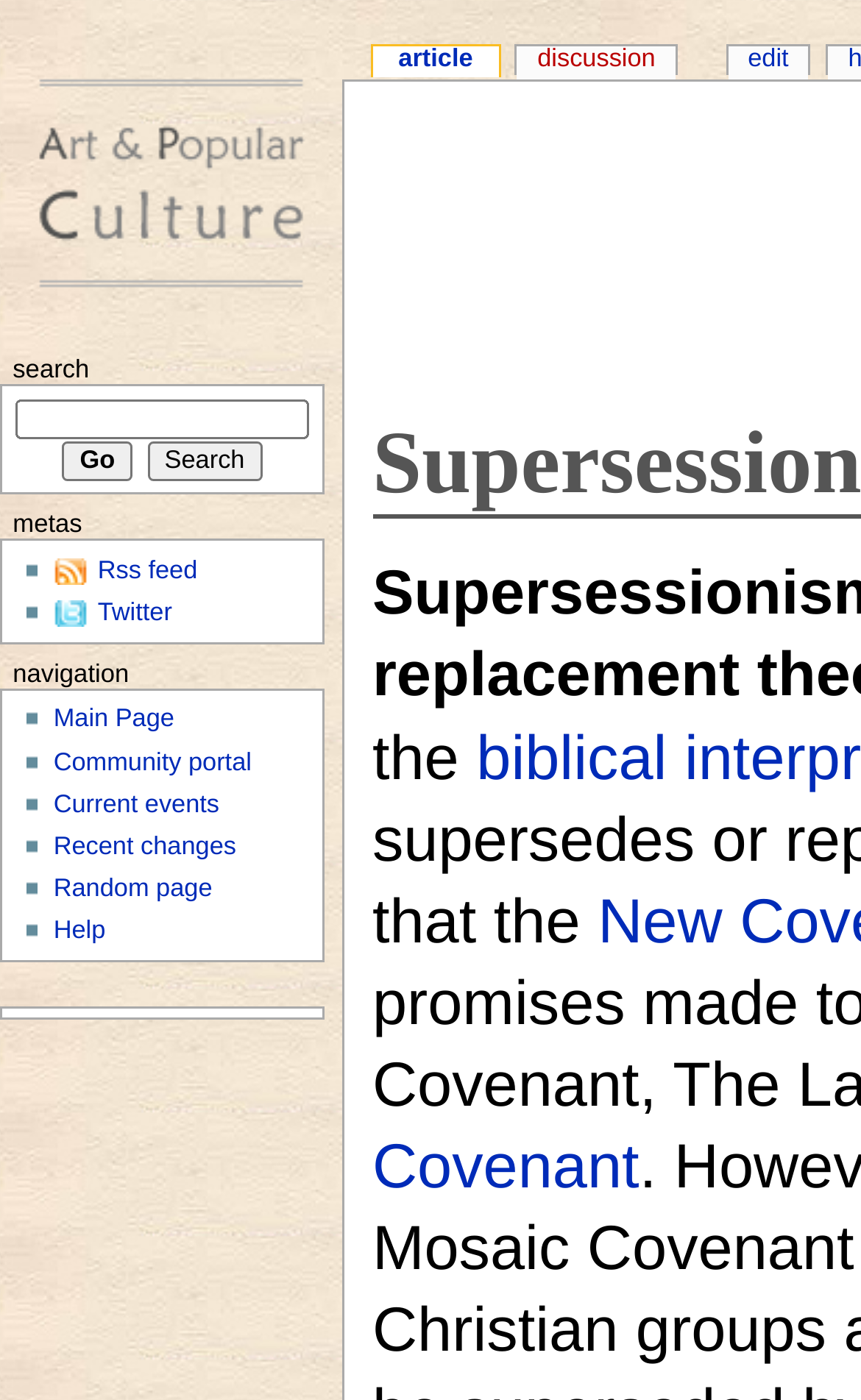How many list items are under the 'navigation' heading?
Please use the image to deliver a detailed and complete answer.

Under the 'navigation' heading, I found five list items: 'About the project, what you can do, where to find things', 'Find background information on current events', 'Recent changes', 'Random page', and 'The place to find out.'. These list items are identified by their bounding box coordinates and OCR text.